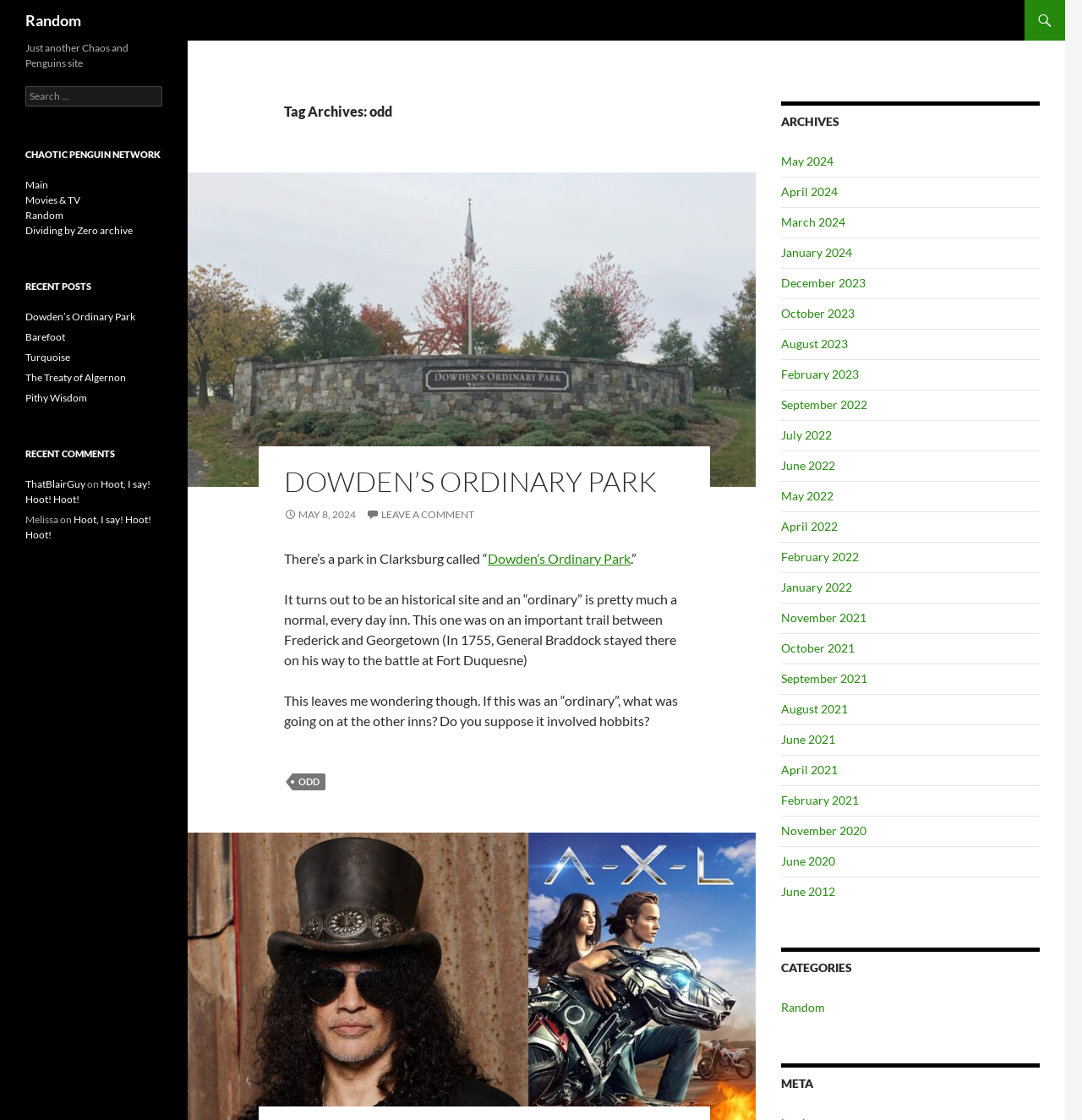What is the date mentioned in the article?
Provide an in-depth answer to the question, covering all aspects.

I found the answer by reading the article content, which mentions ' MAY 8, 2024' as a date.